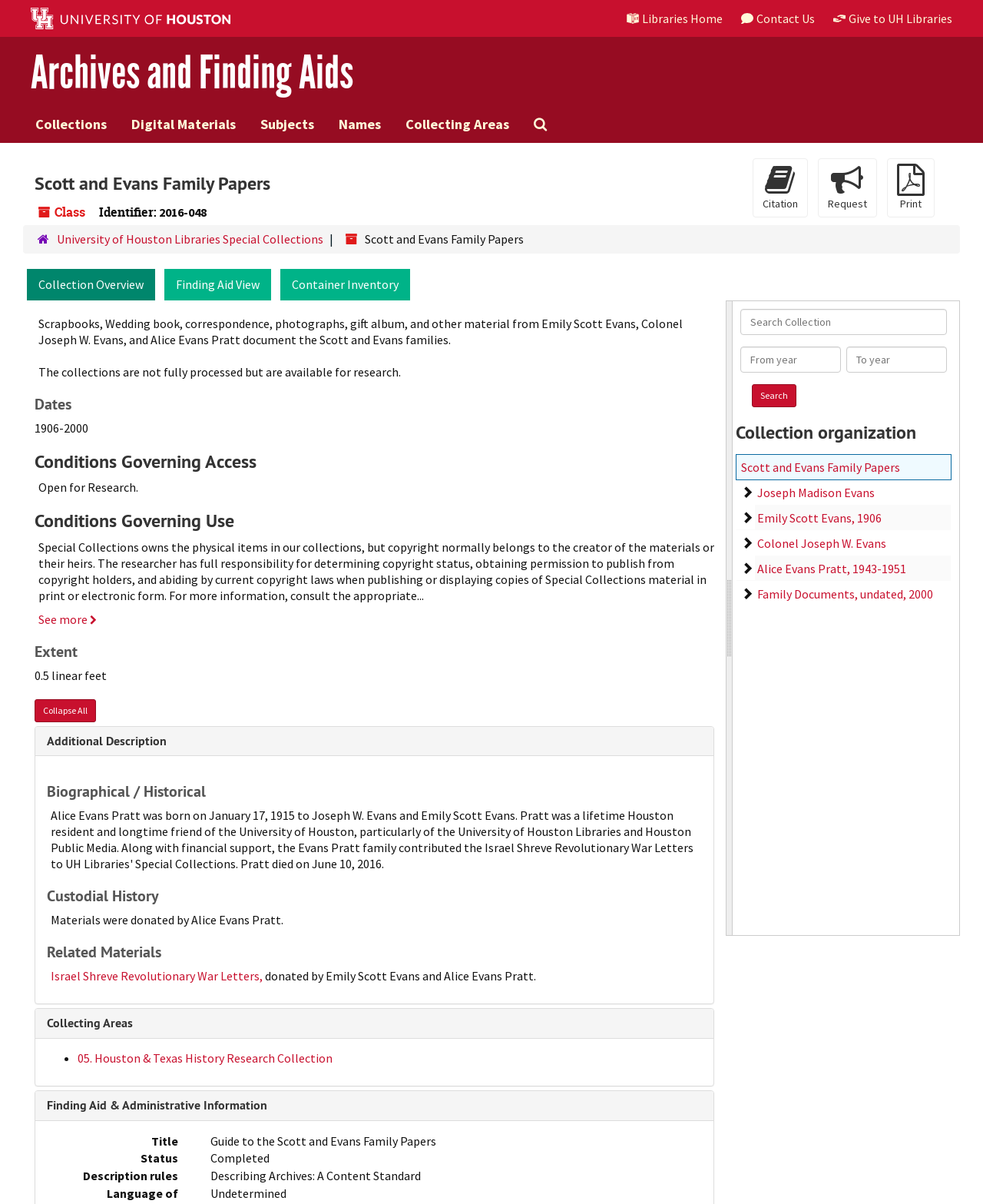Identify the bounding box for the element characterized by the following description: "Emily Scott Evans".

[0.749, 0.42, 0.771, 0.441]